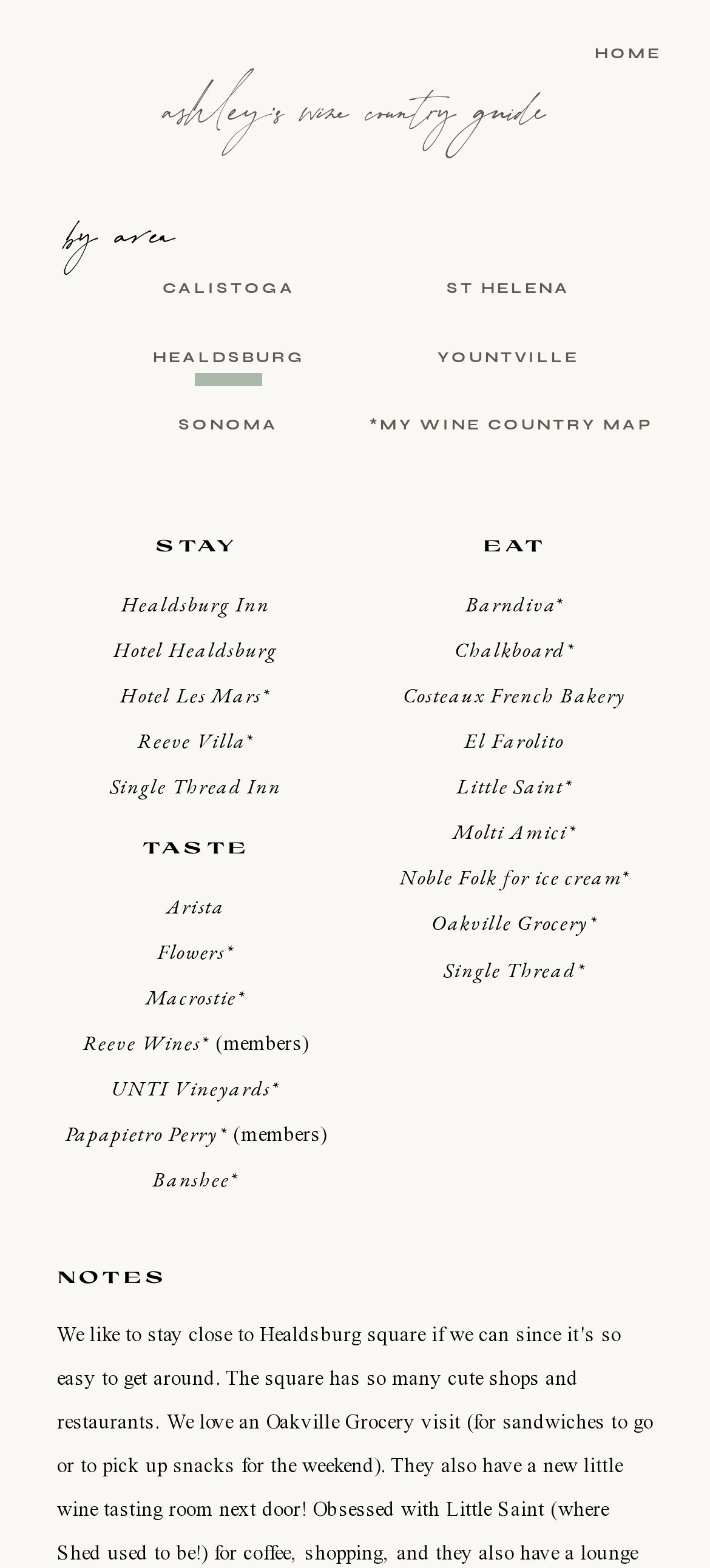Respond to the following query with just one word or a short phrase: 
How many restaurants are listed under EAT?

10